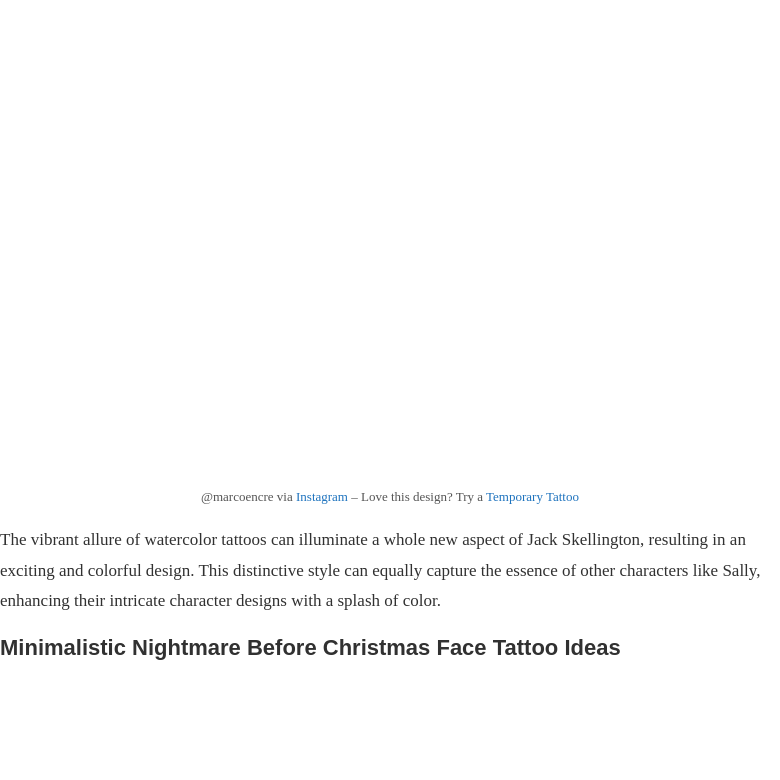Detail everything you observe in the image.

Explore the enchanting world of watercolor tattoos with this delightful design inspired by the iconic characters from "The Nightmare Before Christmas." This vibrant tattoo beautifully represents Jack Skellington, surrounded by colorful elements that add an exciting flair to the artwork. The unique watercolor style not only captures Jack's essence but also brings to life other beloved characters like Sally, enhancing their intricate designs with a splash of color. Whether you're a fan of the film or simply love whimsical art, this tattoo showcases the charm and creativity of traditional American tattoo ideas, perfect for those looking to express their affinity in a playful yet stylish manner. 

Artist credit: @marcoencre via Instagram. Love this design? Check out options for a temporary tattoo!